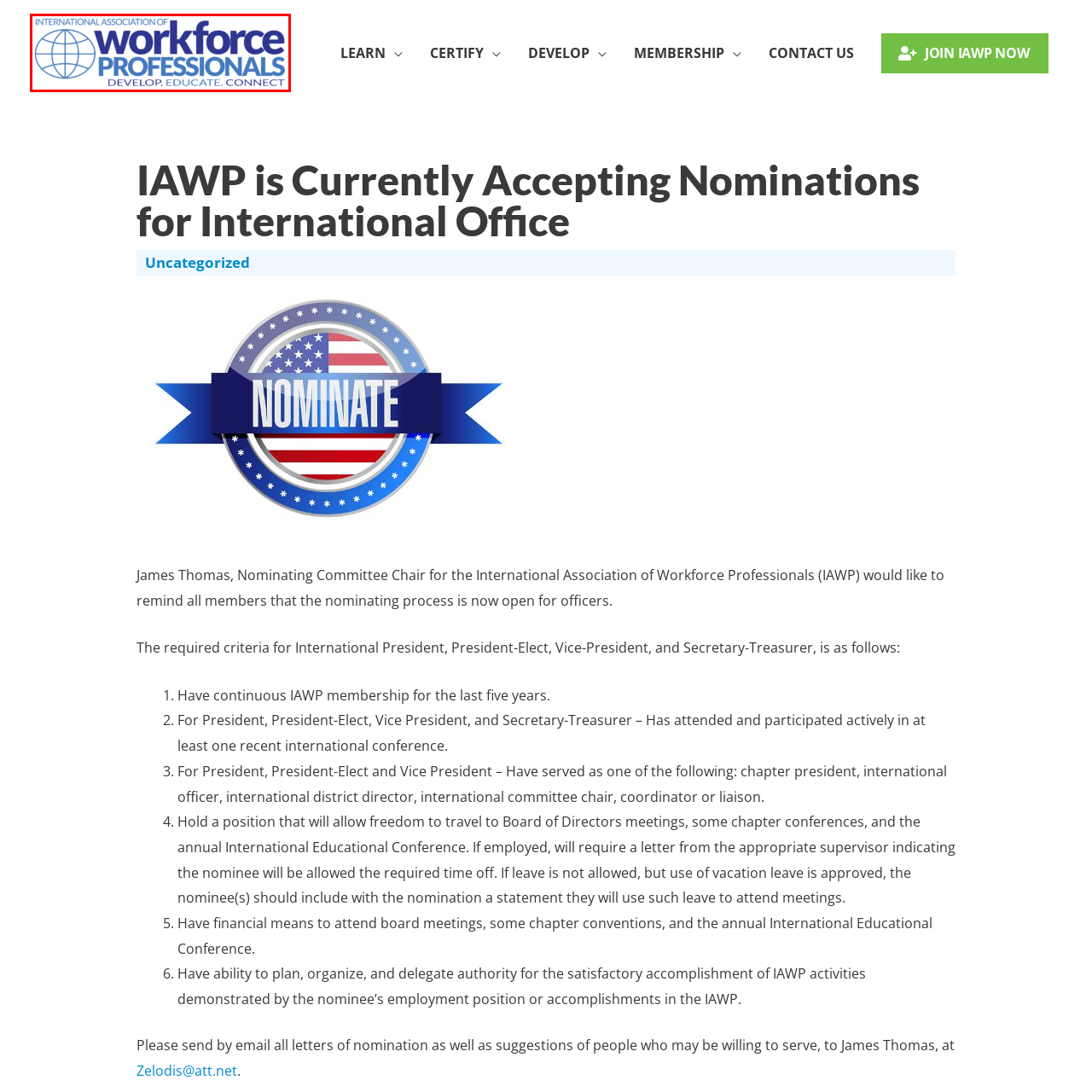Study the part of the image enclosed in the turquoise frame and answer the following question with detailed information derived from the image: 
How many phrases are emphasized below the main title?

The caption states that the phrases 'DEVELOP. EDUCATE. CONNECT.' are emphasized in a smaller font below the main title, which indicates that there are three phrases emphasized.